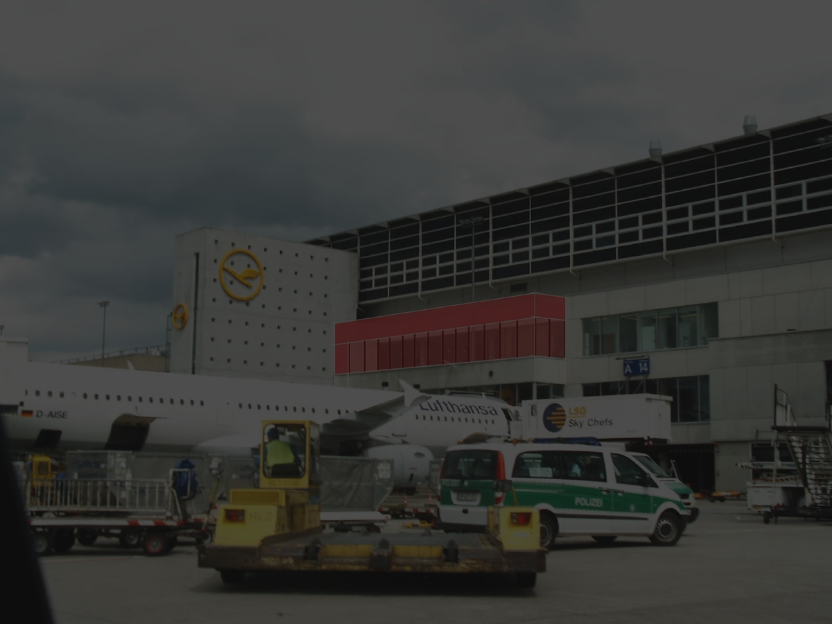What is the characteristic of the terminal building's architecture?
Refer to the image and provide a concise answer in one word or phrase.

Modern